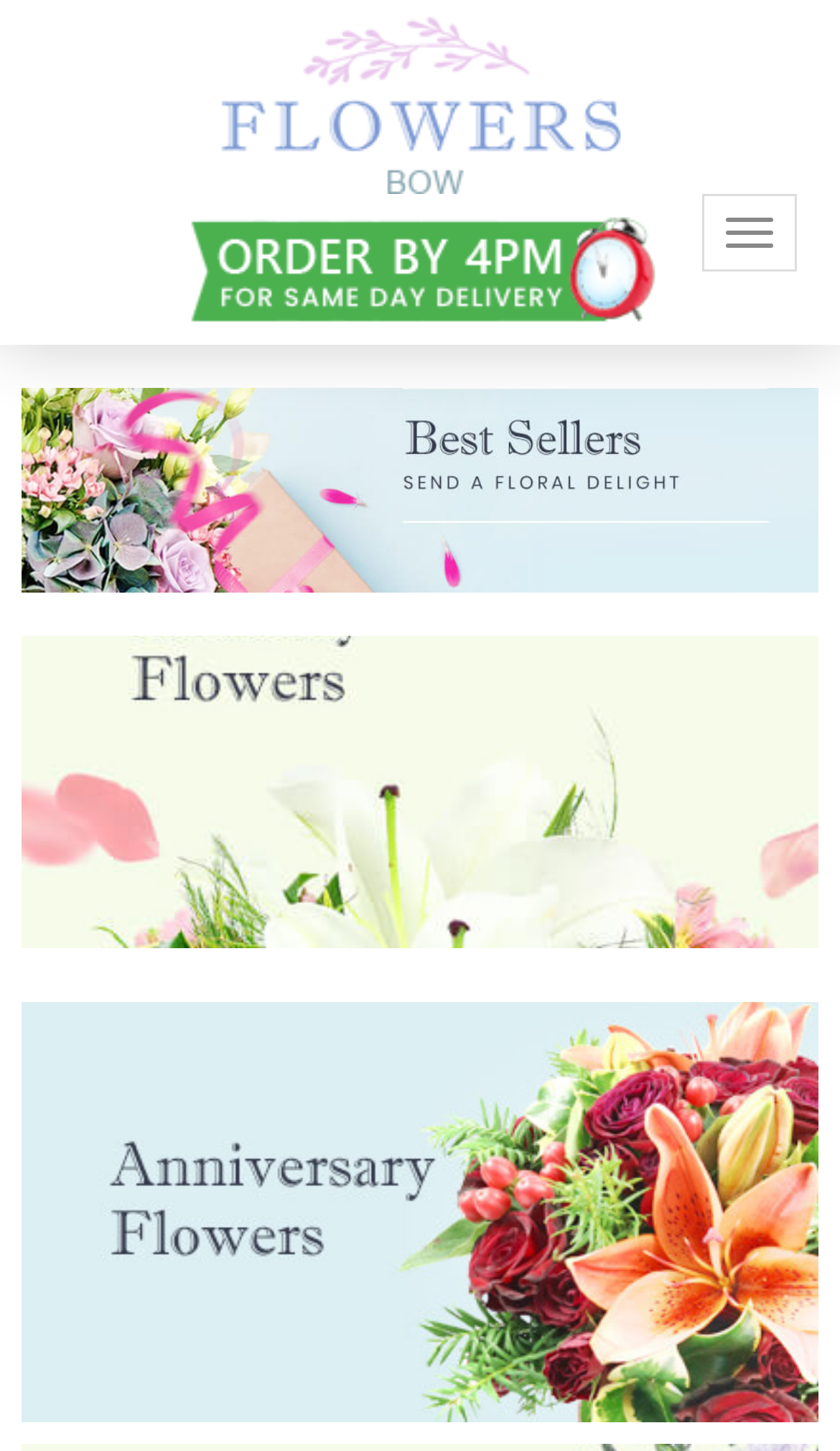Utilize the information from the image to answer the question in detail:
What is the position of the navigation button?

According to the bounding box coordinates, the button 'Toggle navigation' has a y1 value of 0.134, which indicates that it is located at the top of the webpage. Its x1 value of 0.836 and x2 value of 0.949 suggest that it is positioned on the right side of the webpage.